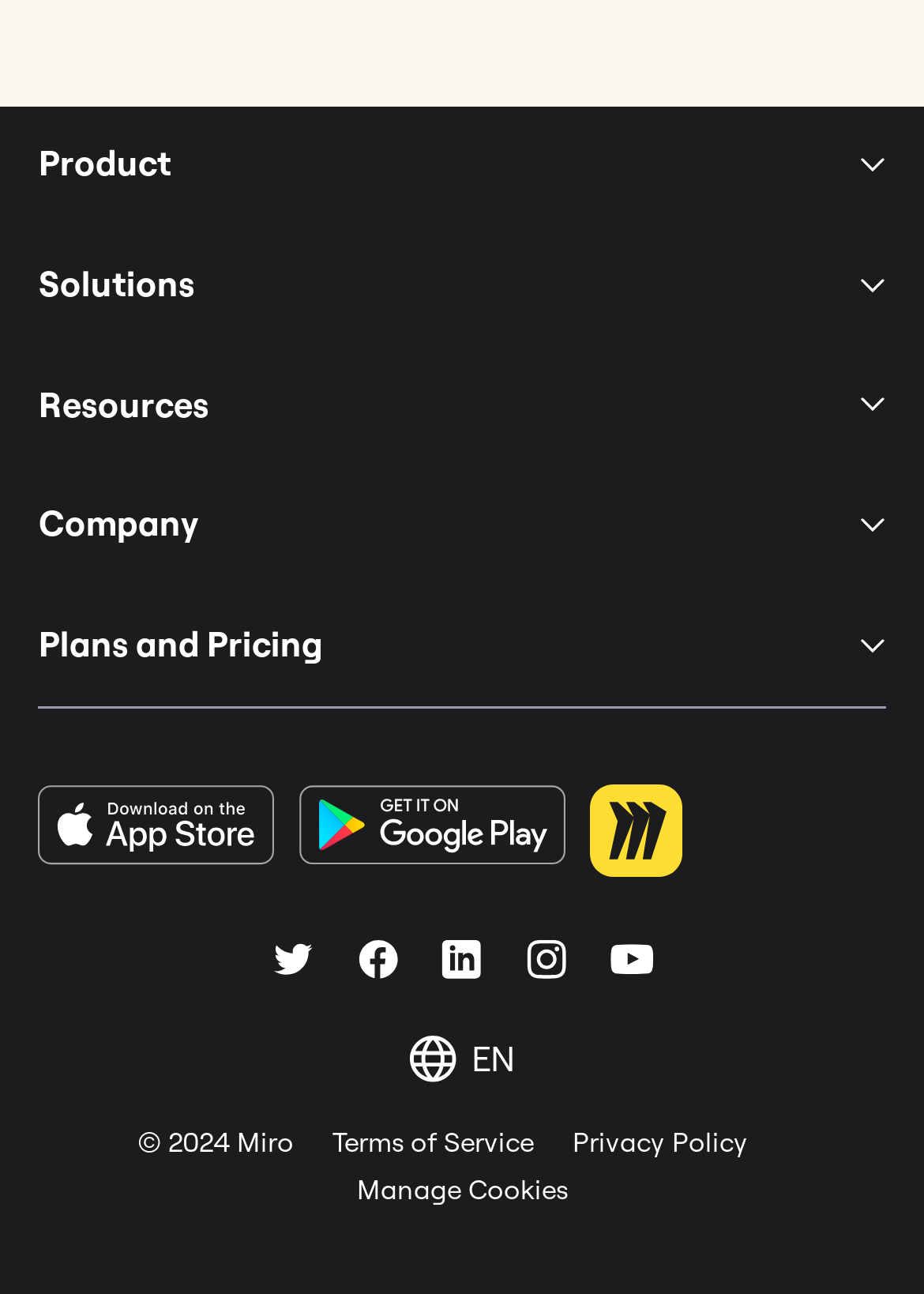Please mark the clickable region by giving the bounding box coordinates needed to complete this instruction: "Open Twitter".

[0.292, 0.723, 0.342, 0.758]